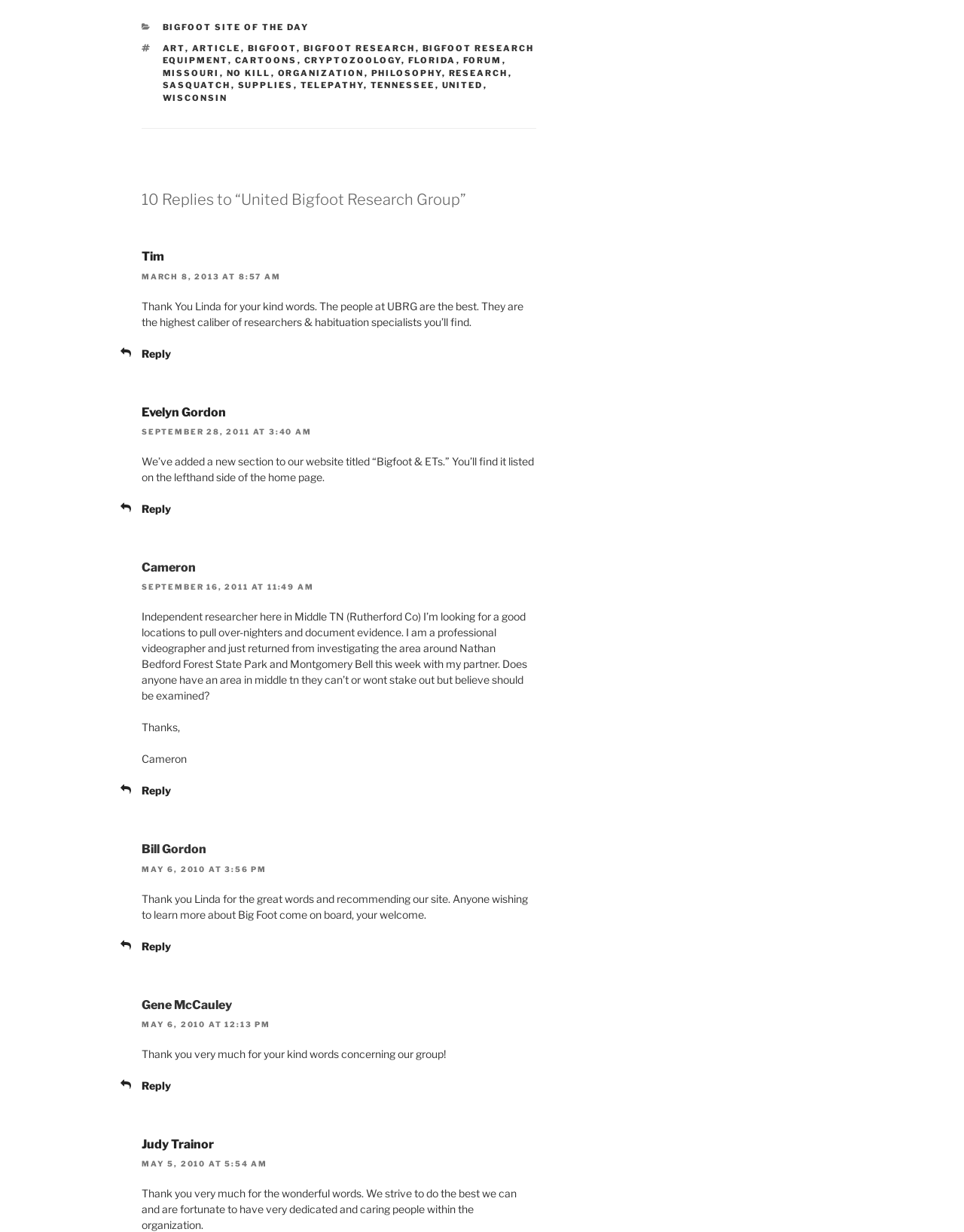Identify the bounding box coordinates of the section that should be clicked to achieve the task described: "Reply to Tim".

[0.147, 0.281, 0.177, 0.292]